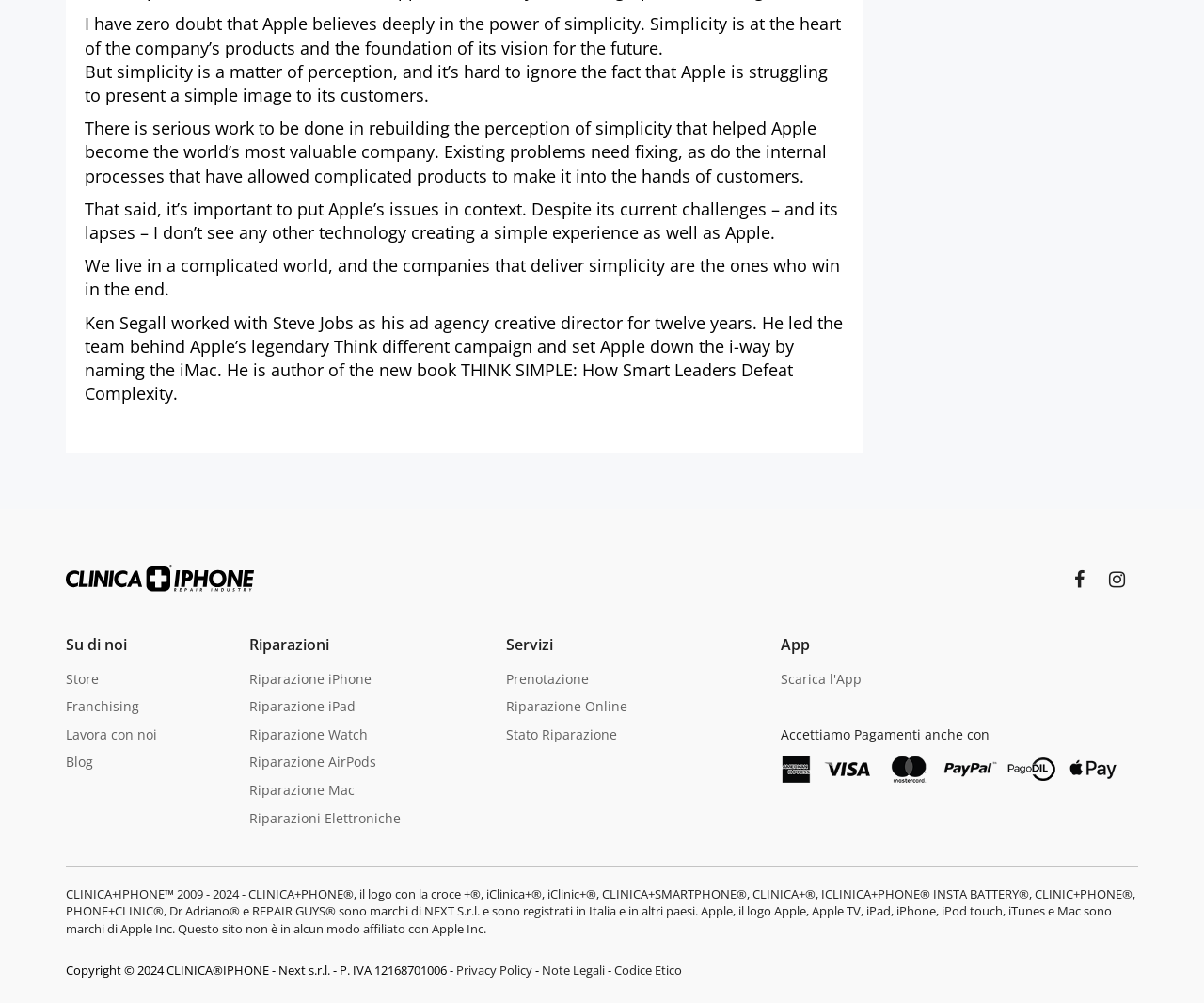Locate the UI element described by Lavora con noi and provide its bounding box coordinates. Use the format (top-left x, top-left y, bottom-right x, bottom-right y) with all values as floating point numbers between 0 and 1.

[0.055, 0.723, 0.13, 0.741]